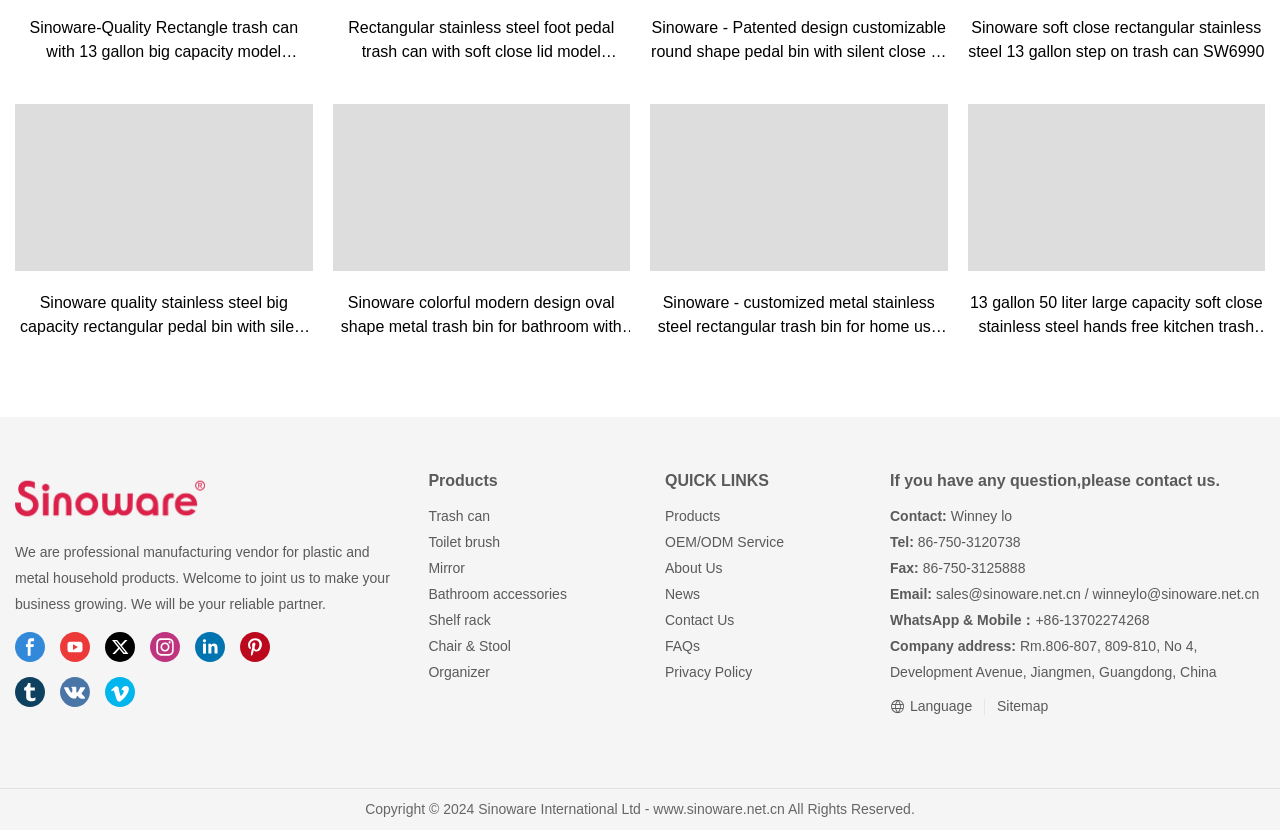Find and indicate the bounding box coordinates of the region you should select to follow the given instruction: "Visit the Facebook page".

[0.012, 0.761, 0.035, 0.797]